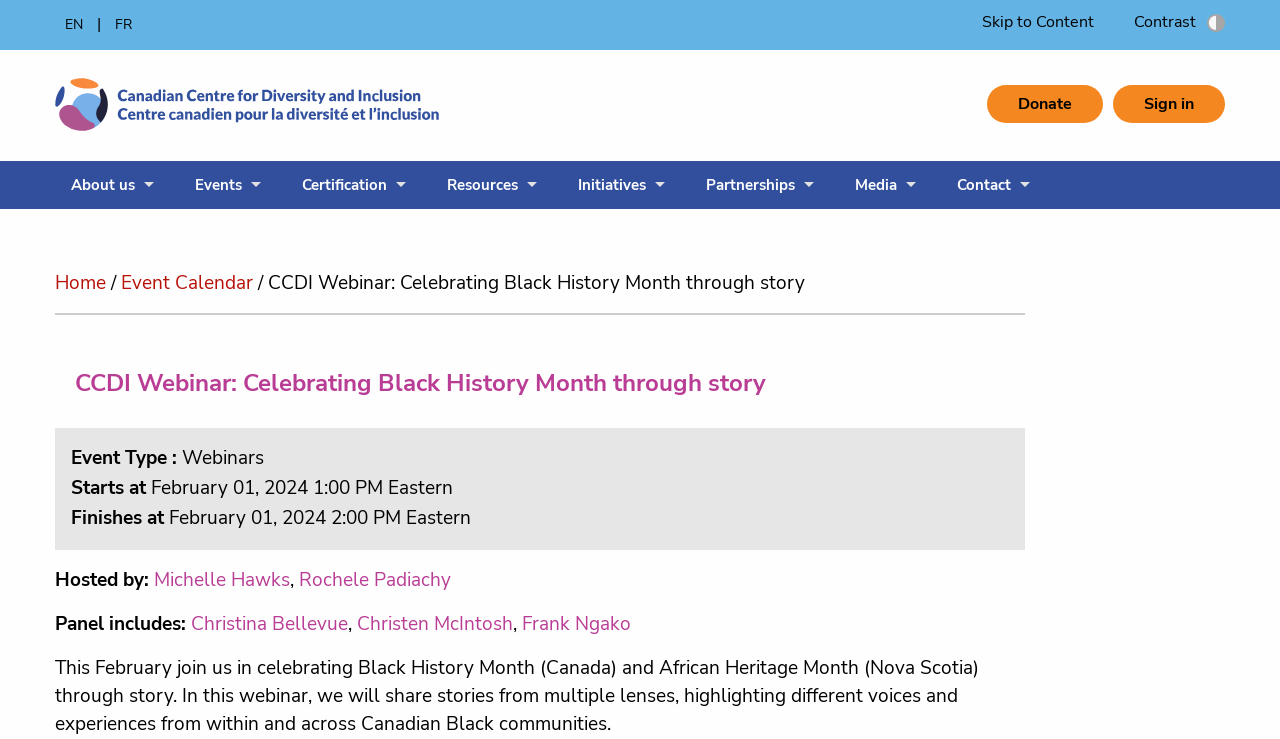Detail the various sections and features present on the webpage.

The webpage is about a CCDI webinar celebrating Black History Month through storytelling. At the top left, there are two language options, "EN" and "FR", and a logo of the Canadian Centre for Diversity and Inclusion with a link to the organization's website. Below the logo, there is a horizontal menu bar with seven menu items: "About us", "Events", "Certification", "Resources", "Initiatives", "Partnerships", and "Media". Each menu item has a dropdown menu.

On the top right, there are three links: "Sign in", "Donate", and a contrast toggle button with a high contrast mode icon. Below the menu bar, there is a link to "Skip to Content" and a link to toggle high contrast mode.

The main content of the webpage is about the webinar. There is a heading that reads "CCDI Webinar: Celebrating Black History Month through story". Below the heading, there is a description of the event, including the event type, start and finish times, and the hosts and panelists. The hosts are Michelle Hawks and Rochele Padiachy, and the panel includes Christina Bellevue, Christen McIntosh, and Frank Ngako.

The main content area also includes a paragraph of text that describes the webinar, stating that it will share stories from multiple lenses, highlighting different voices and experiences from within and across Canadian Black communities.